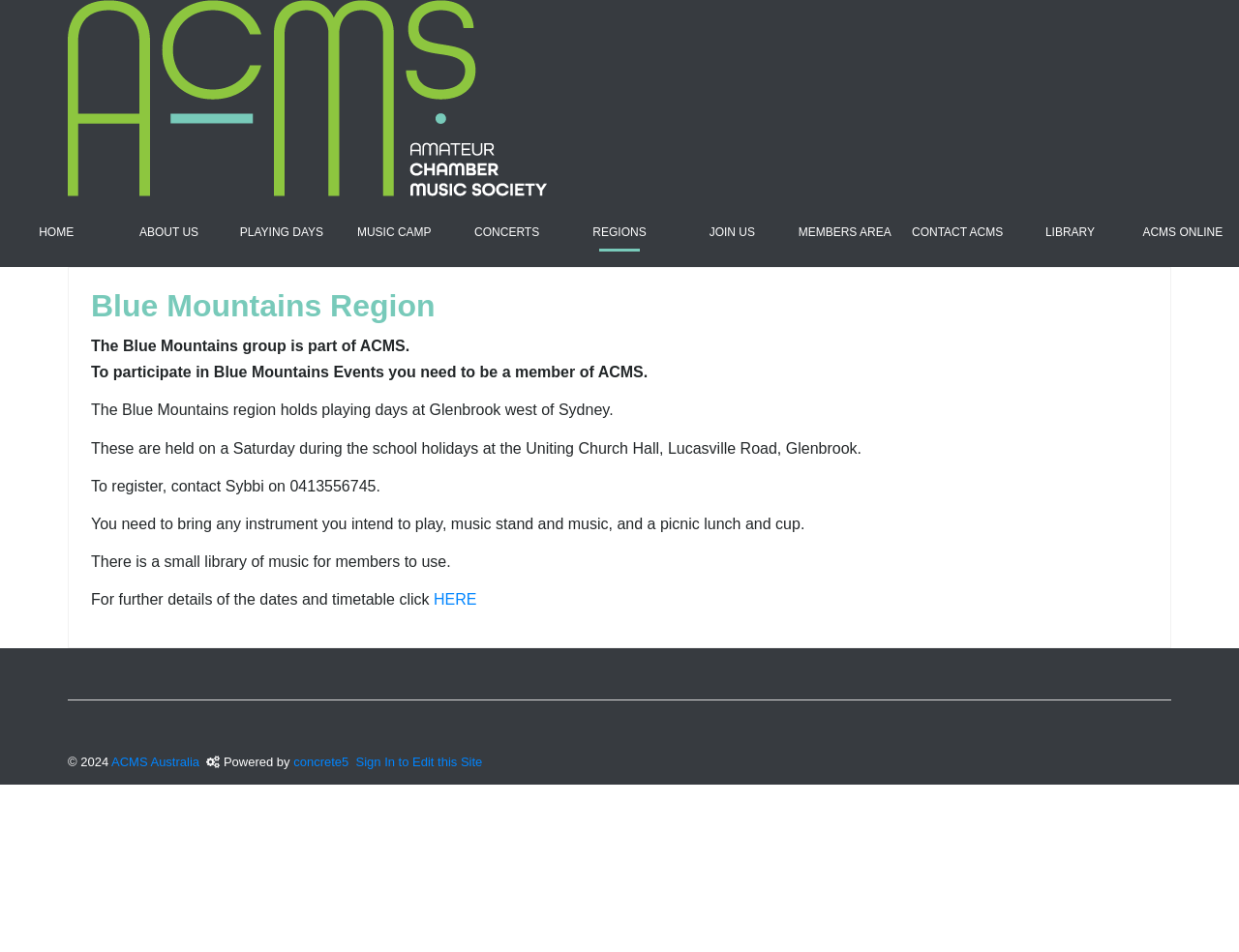Please determine the bounding box coordinates of the element to click on in order to accomplish the following task: "Go to the CONTACT ACMS page". Ensure the coordinates are four float numbers ranging from 0 to 1, i.e., [left, top, right, bottom].

[0.727, 0.227, 0.818, 0.261]